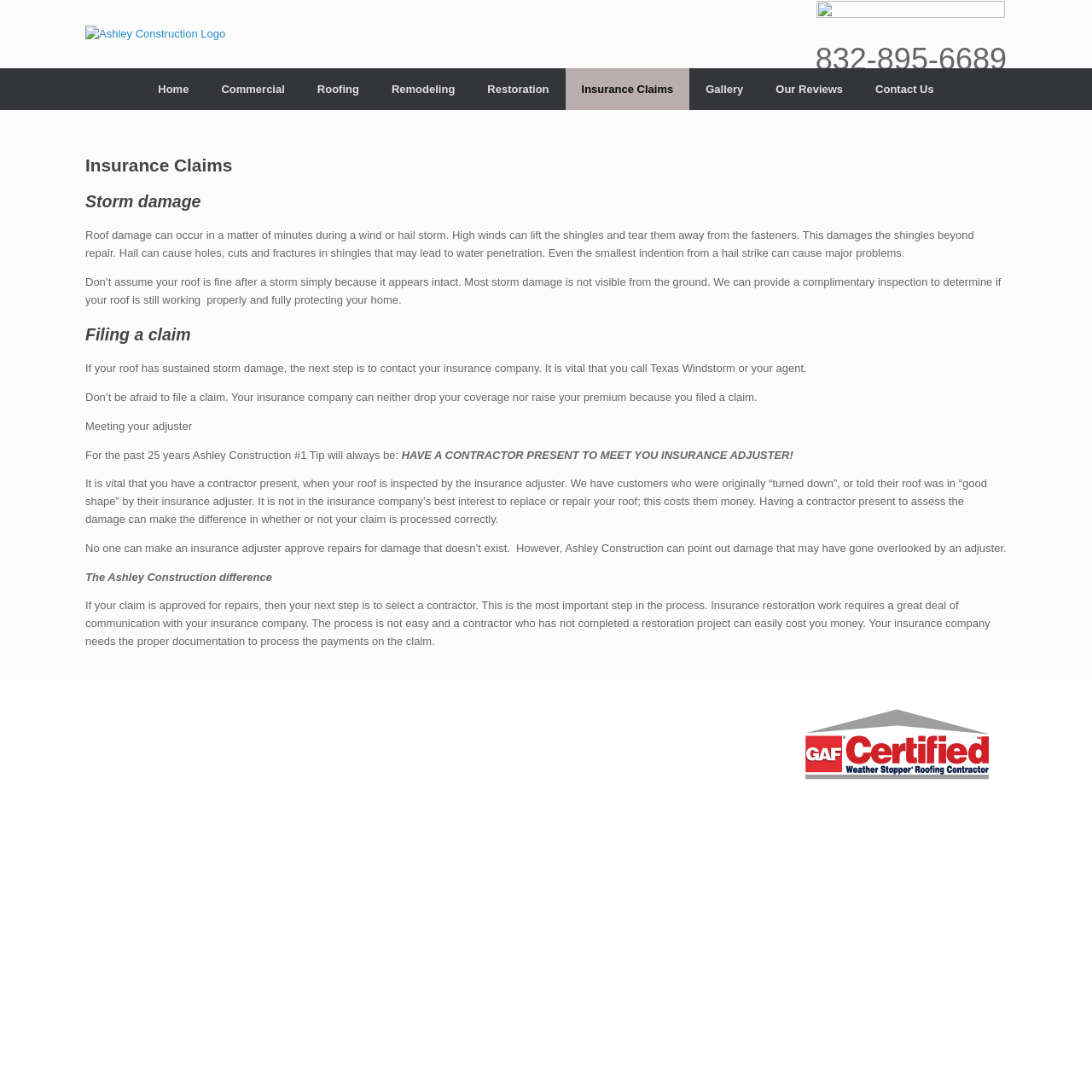What is the Ashley Construction difference?
Respond to the question with a single word or phrase according to the image.

Proper documentation for insurance claims